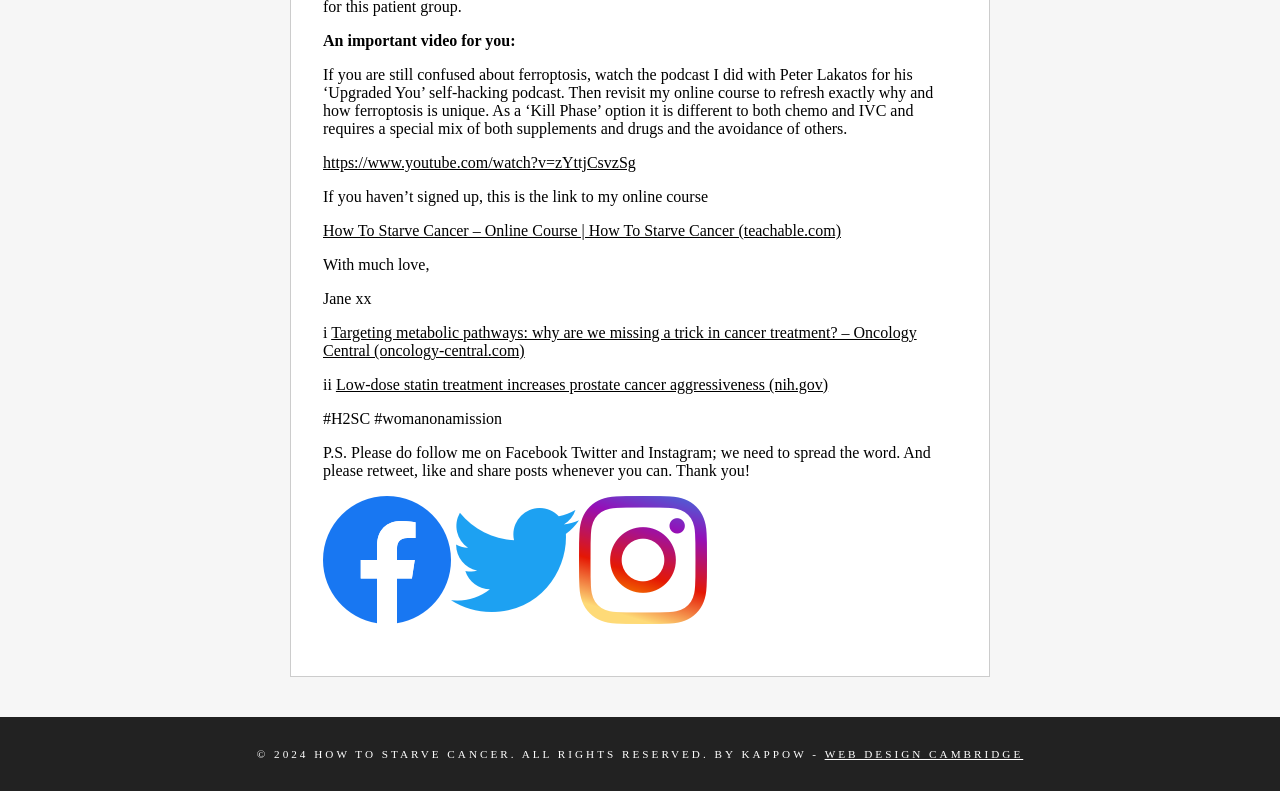Who is the author of the message?
Based on the image, answer the question in a detailed manner.

The author of the message is Jane, as indicated by the signature 'With much love, Jane xx'.